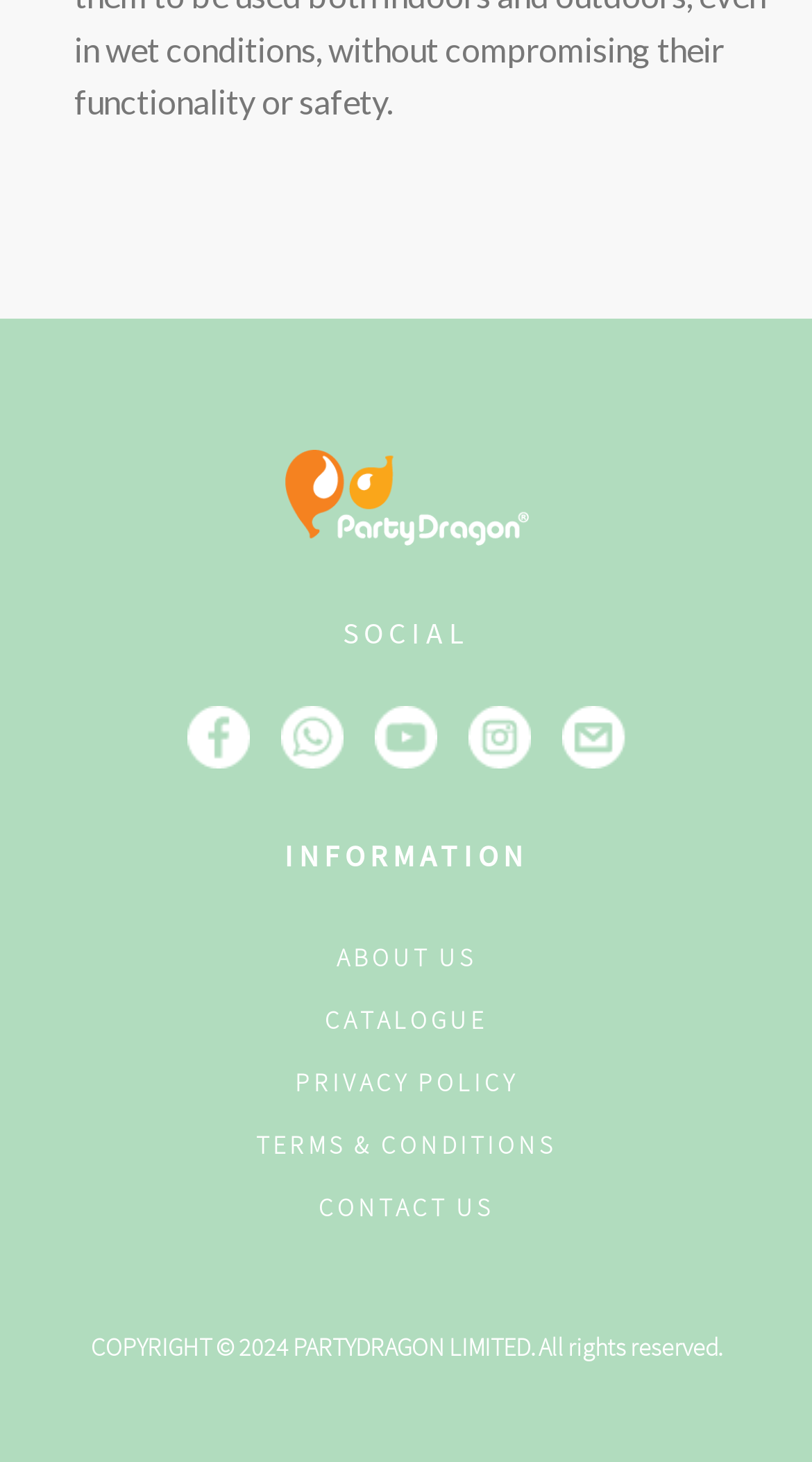Locate the bounding box coordinates of the clickable region to complete the following instruction: "go to the PRIVACY POLICY page."

[0.363, 0.731, 0.637, 0.752]